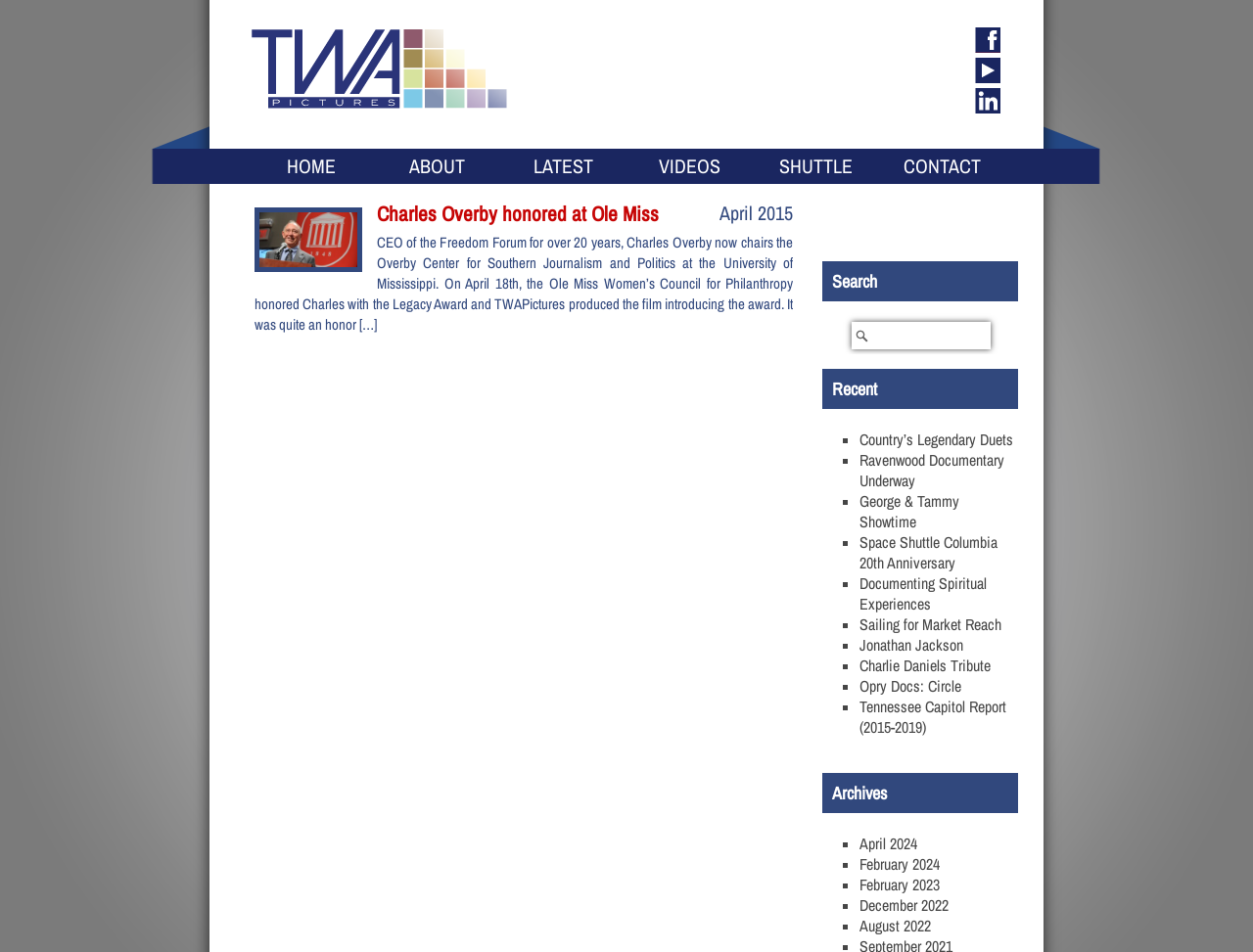Identify the bounding box coordinates for the element you need to click to achieve the following task: "search for something". The coordinates must be four float values ranging from 0 to 1, formatted as [left, top, right, bottom].

[0.68, 0.338, 0.791, 0.367]